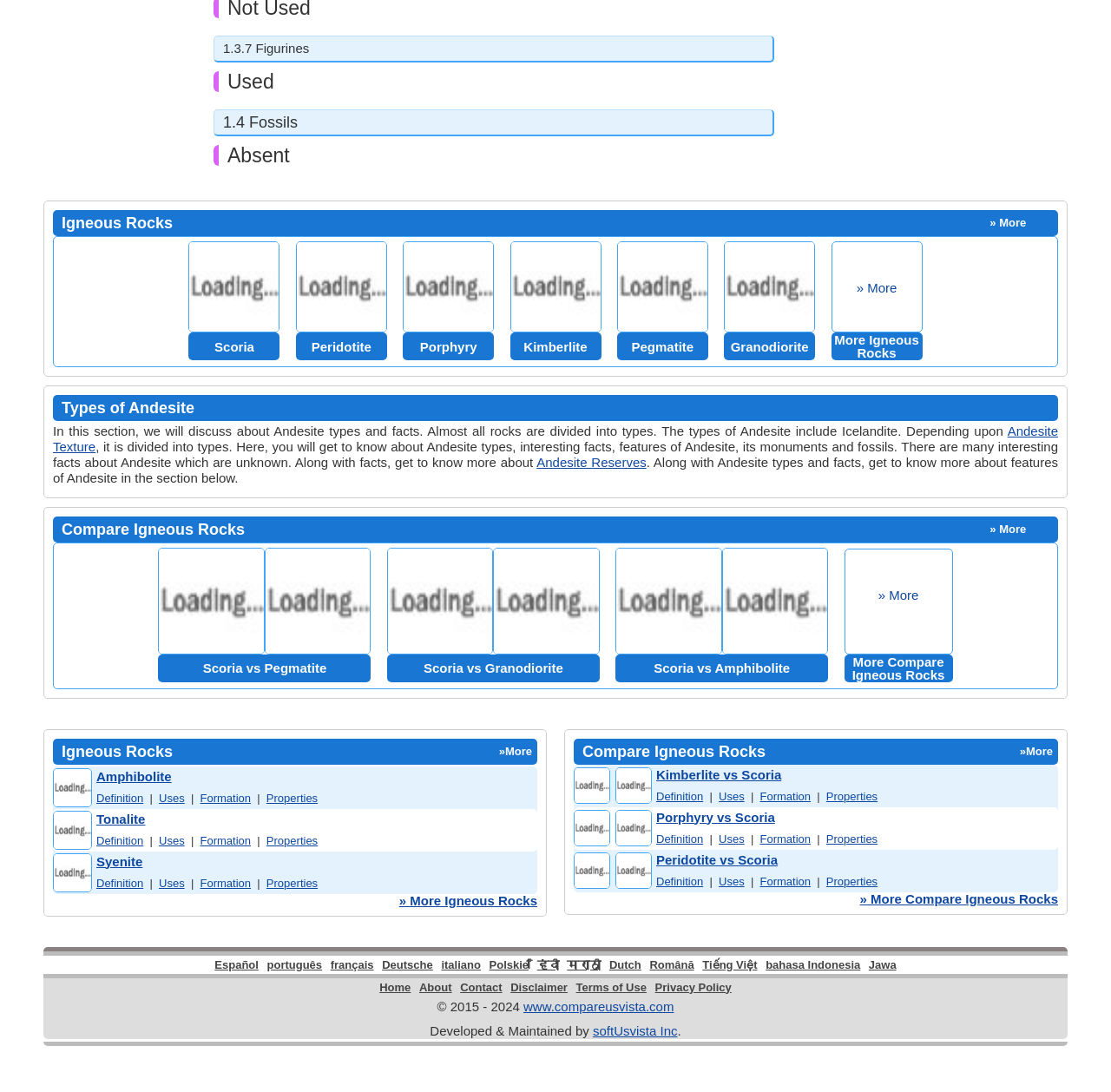Reply to the question below using a single word or brief phrase:
What is the purpose of the 'Compare Igneous Rocks' section?

To compare rocks